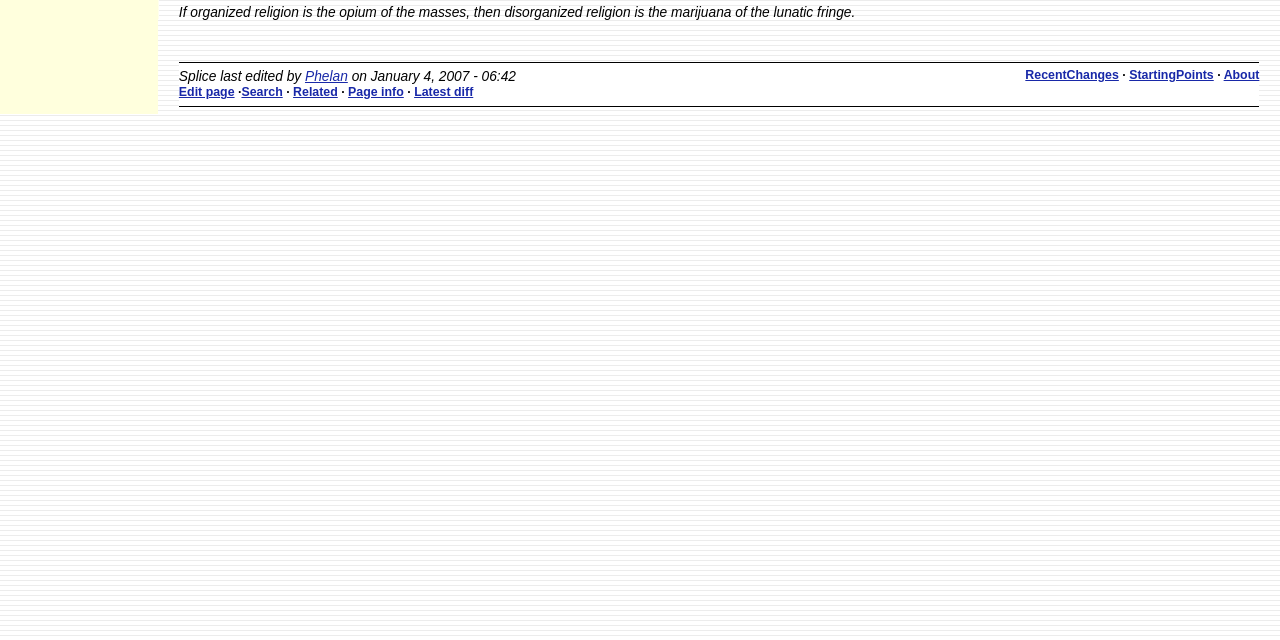Using the element description Related, predict the bounding box coordinates for the UI element. Provide the coordinates in (top-left x, top-left y, bottom-right x, bottom-right y) format with values ranging from 0 to 1.

[0.229, 0.133, 0.264, 0.155]